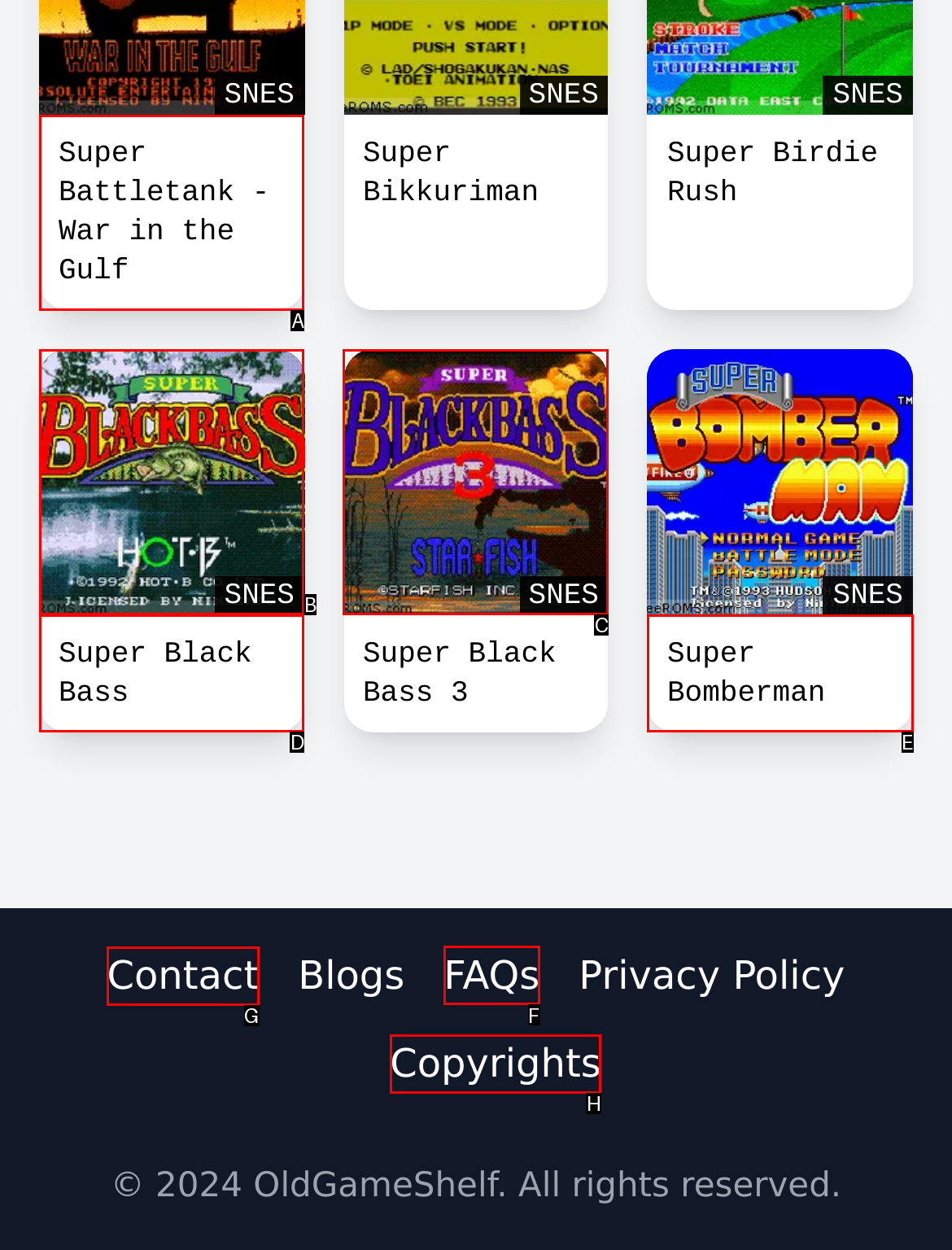To perform the task "Read FAQs", which UI element's letter should you select? Provide the letter directly.

F